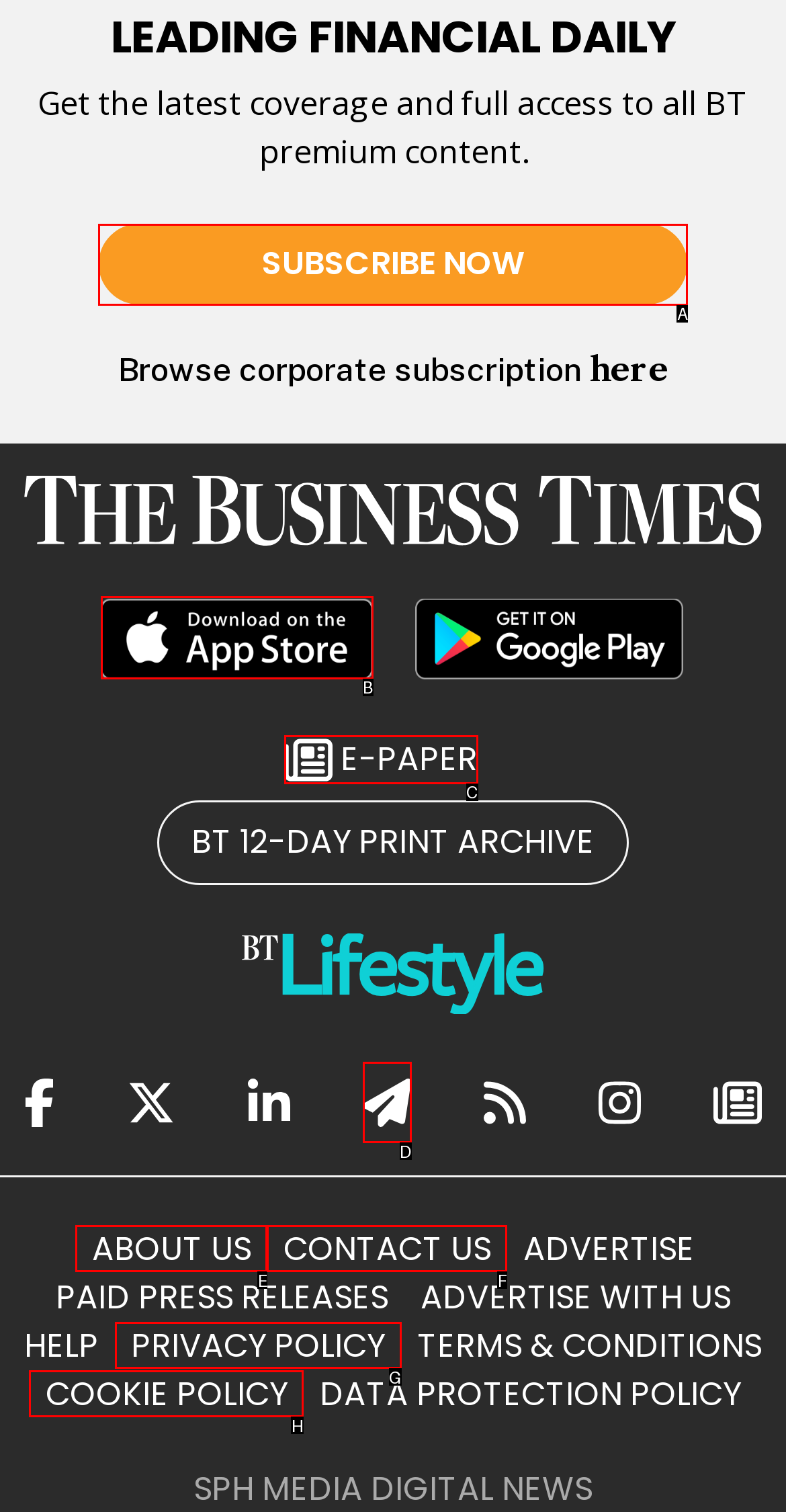Pick the right letter to click to achieve the task: Subscribe to BT premium content
Answer with the letter of the correct option directly.

A